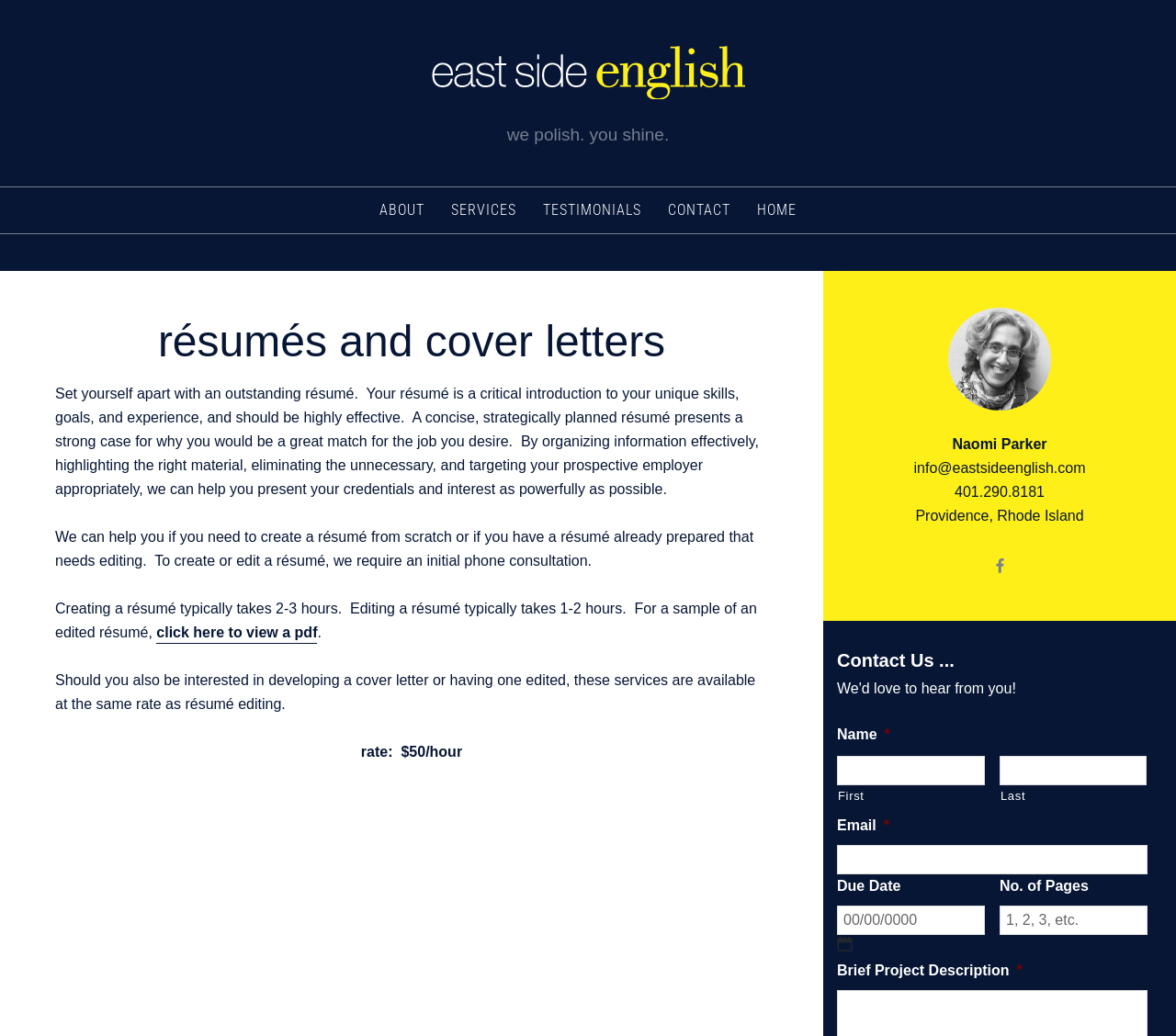What is the purpose of the résumé?
Refer to the image and provide a detailed answer to the question.

I found the purpose of the résumé by reading the StaticText element with the text 'A concise, strategically planned résumé presents a strong case for why you would be a great match for the job you desire.' within the article element with the heading 'résumés and cover letters'.